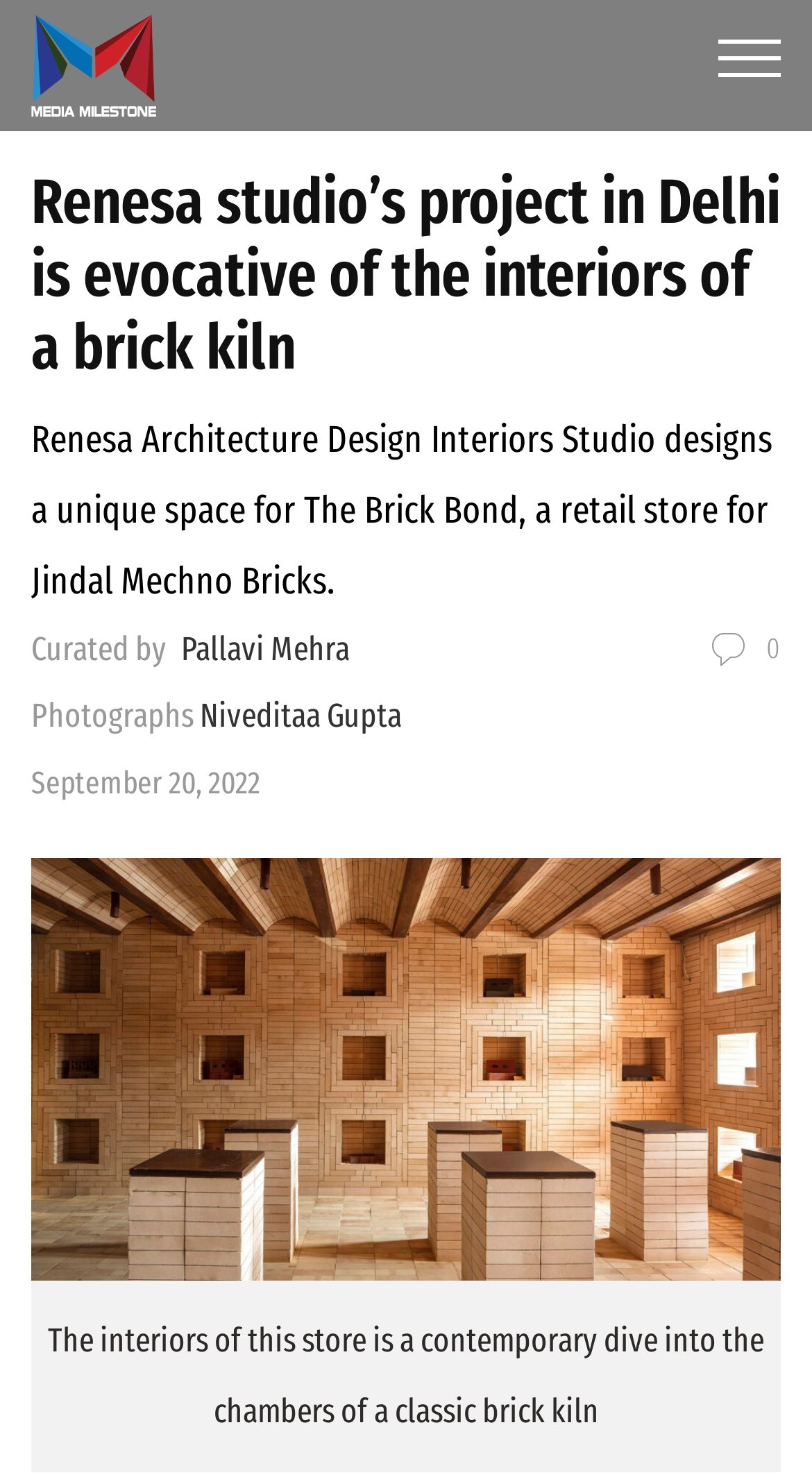What is the theme of the store's interior?
Please provide a comprehensive answer based on the information in the image.

I found the answer by looking at the heading element with the text 'Renesa studio’s project in Delhi is evocative of the interiors of a brick kiln' which indicates that the theme of the store's interior is inspired by a brick kiln.